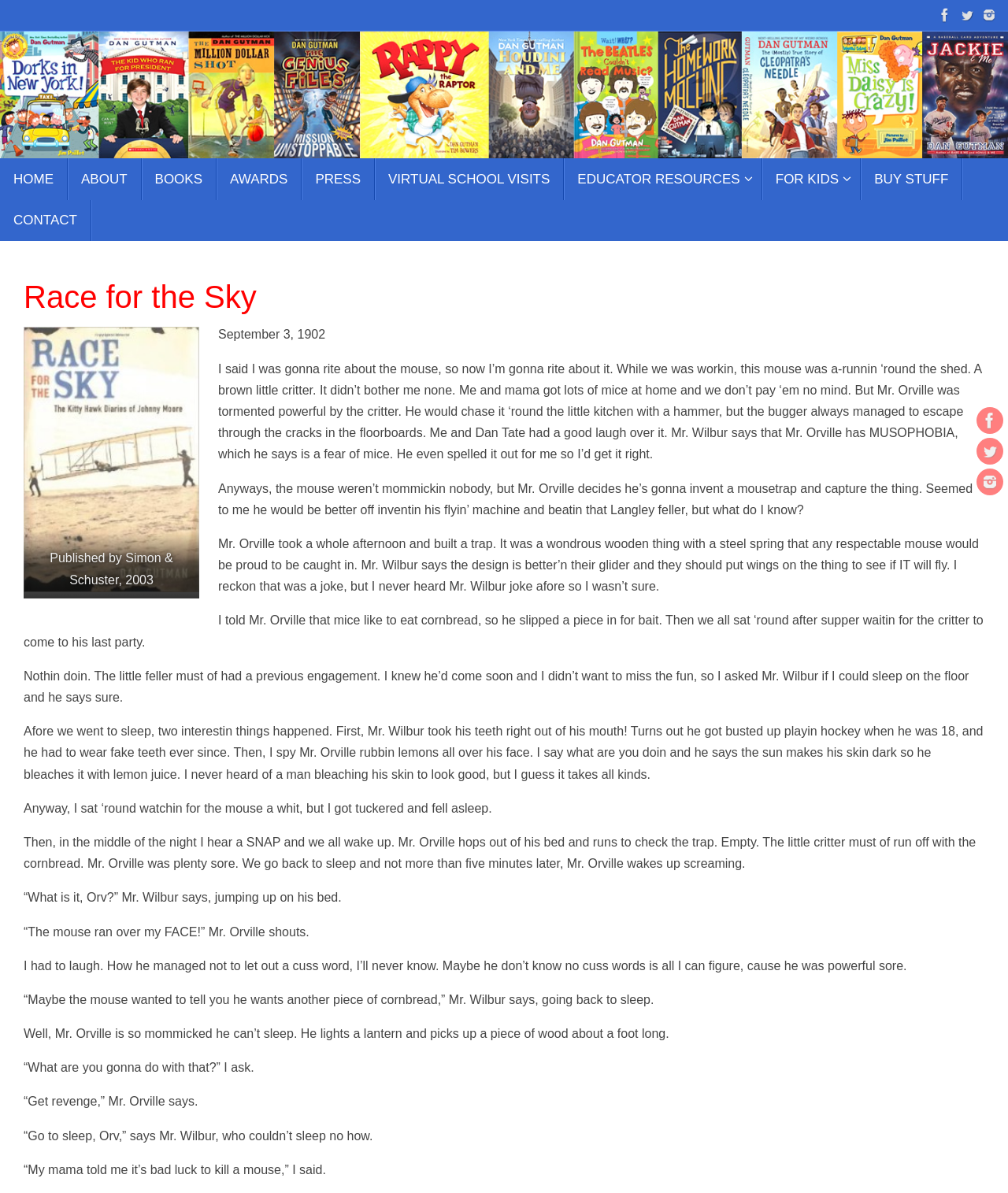Please identify the bounding box coordinates of the clickable area that will allow you to execute the instruction: "Click on the image of Dan Gutman".

[0.0, 0.026, 1.0, 0.133]